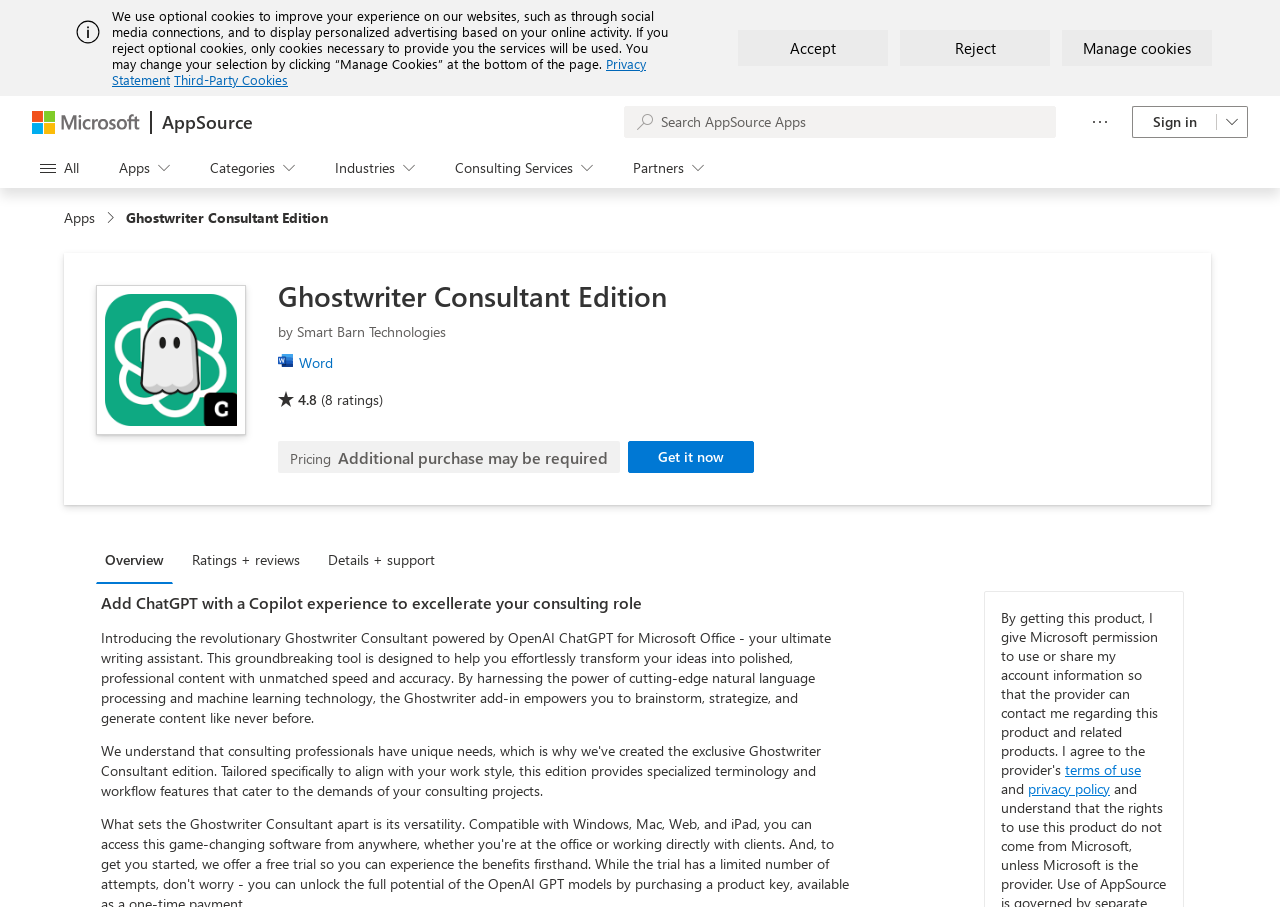What is the rating of the application?
Please provide a single word or phrase answer based on the image.

4.8